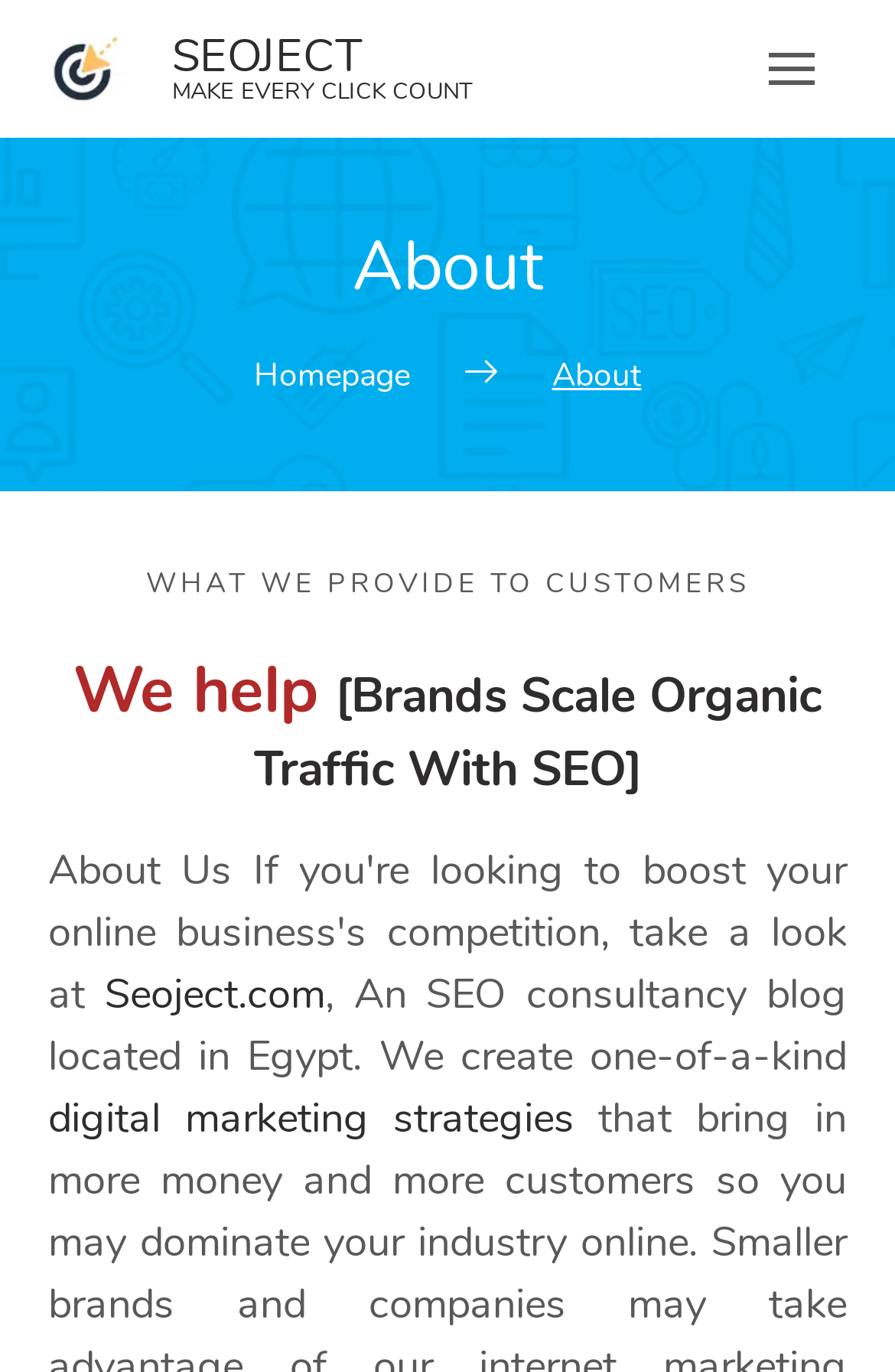Using the format (top-left x, top-left y, bottom-right x, bottom-right y), and given the element description, identify the bounding box coordinates within the screenshot: digital marketing strategies

[0.054, 0.794, 0.642, 0.835]